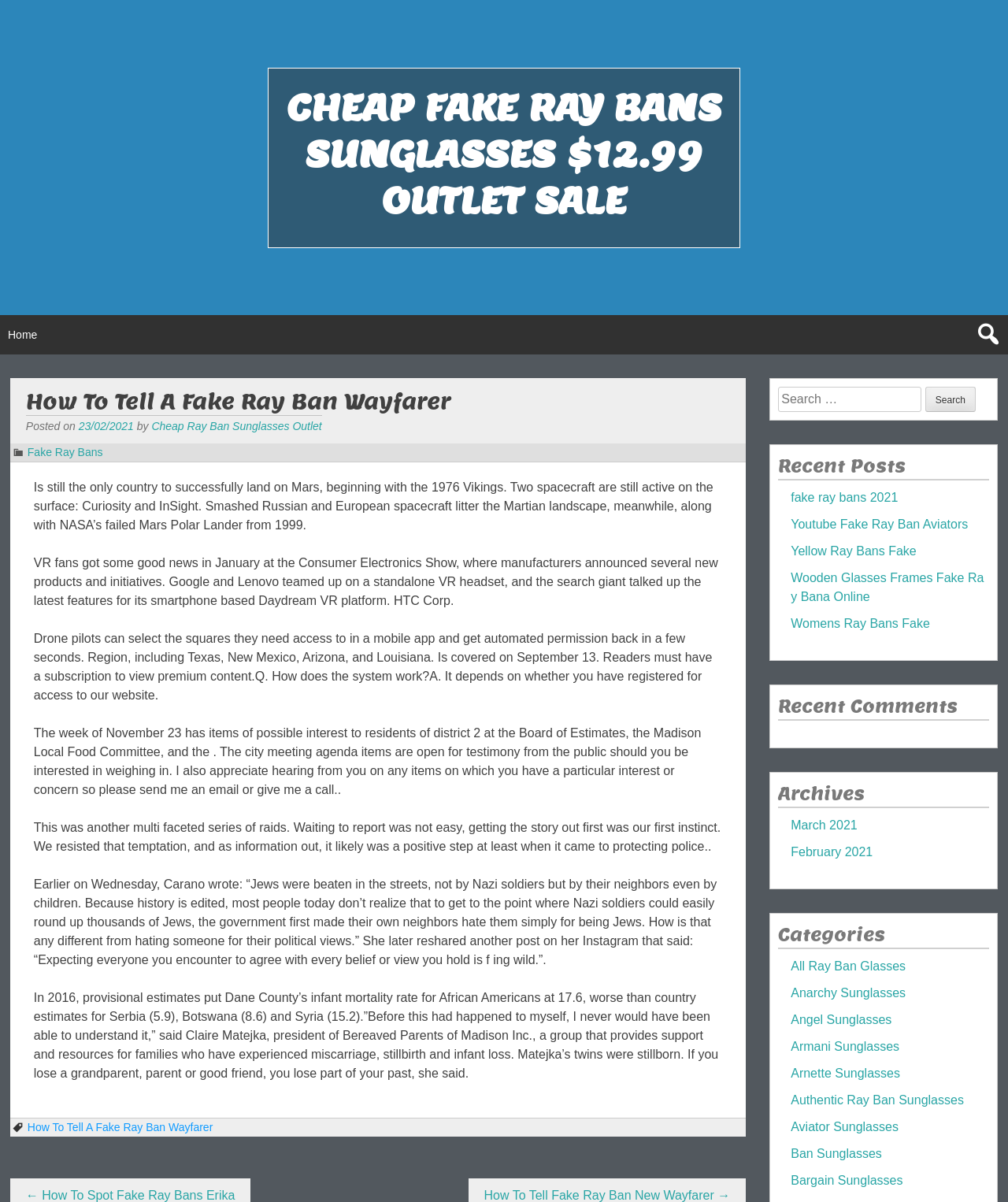Please provide a comprehensive response to the question based on the details in the image: What is the price of Cheap Fake Ray Bans Sunglasses?

The price of Cheap Fake Ray Bans Sunglasses is mentioned in the heading 'CHEAP FAKE RAY BANS SUNGLASSES $12.99 OUTLET SALE' which is located at the top of the webpage.